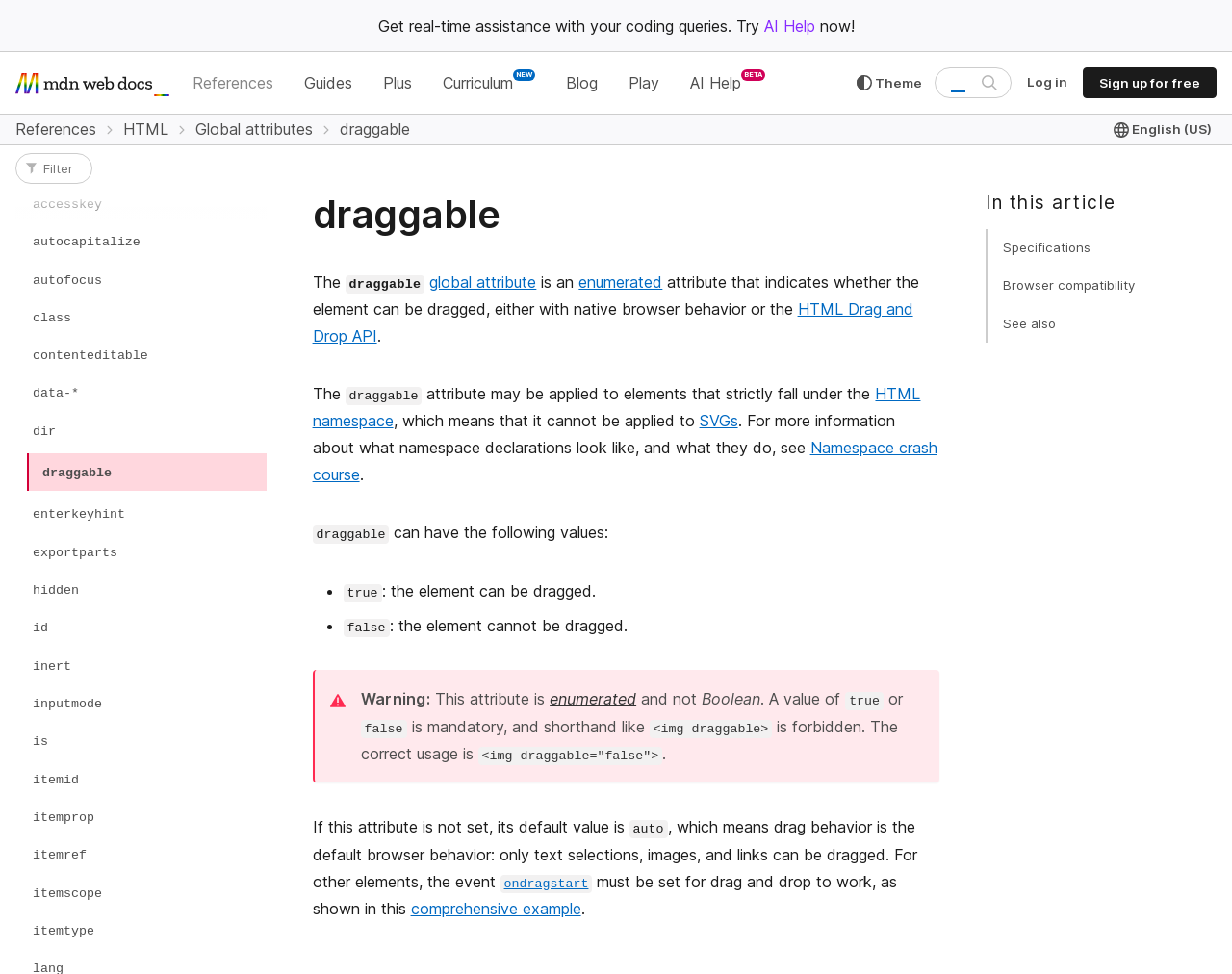Please determine the bounding box coordinates of the area that needs to be clicked to complete this task: 'Search MDN'. The coordinates must be four float numbers between 0 and 1, formatted as [left, top, right, bottom].

[0.758, 0.088, 0.832, 0.108]